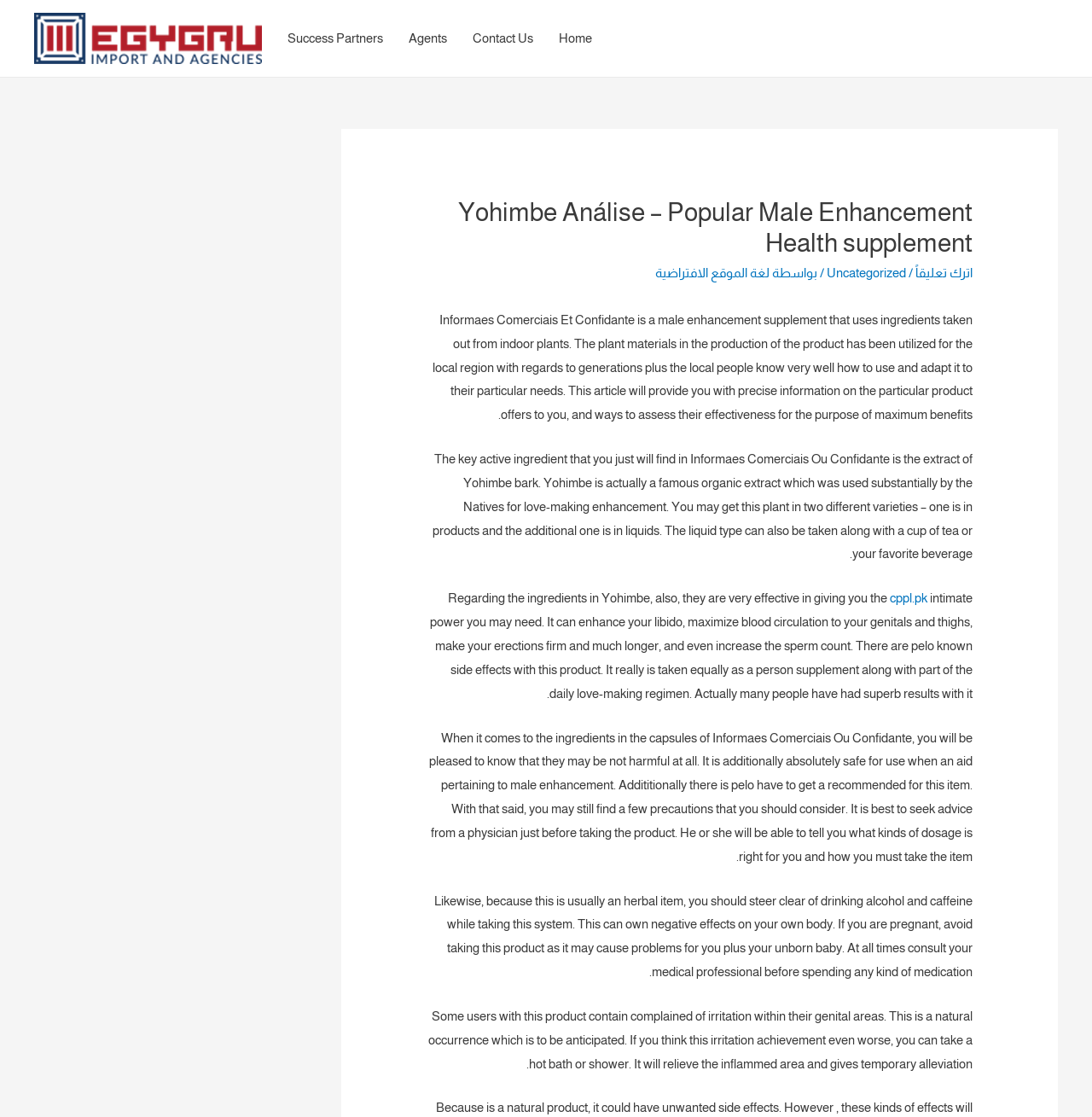Please identify the coordinates of the bounding box for the clickable region that will accomplish this instruction: "Click on the 'Success Partners' link".

[0.252, 0.0, 0.362, 0.069]